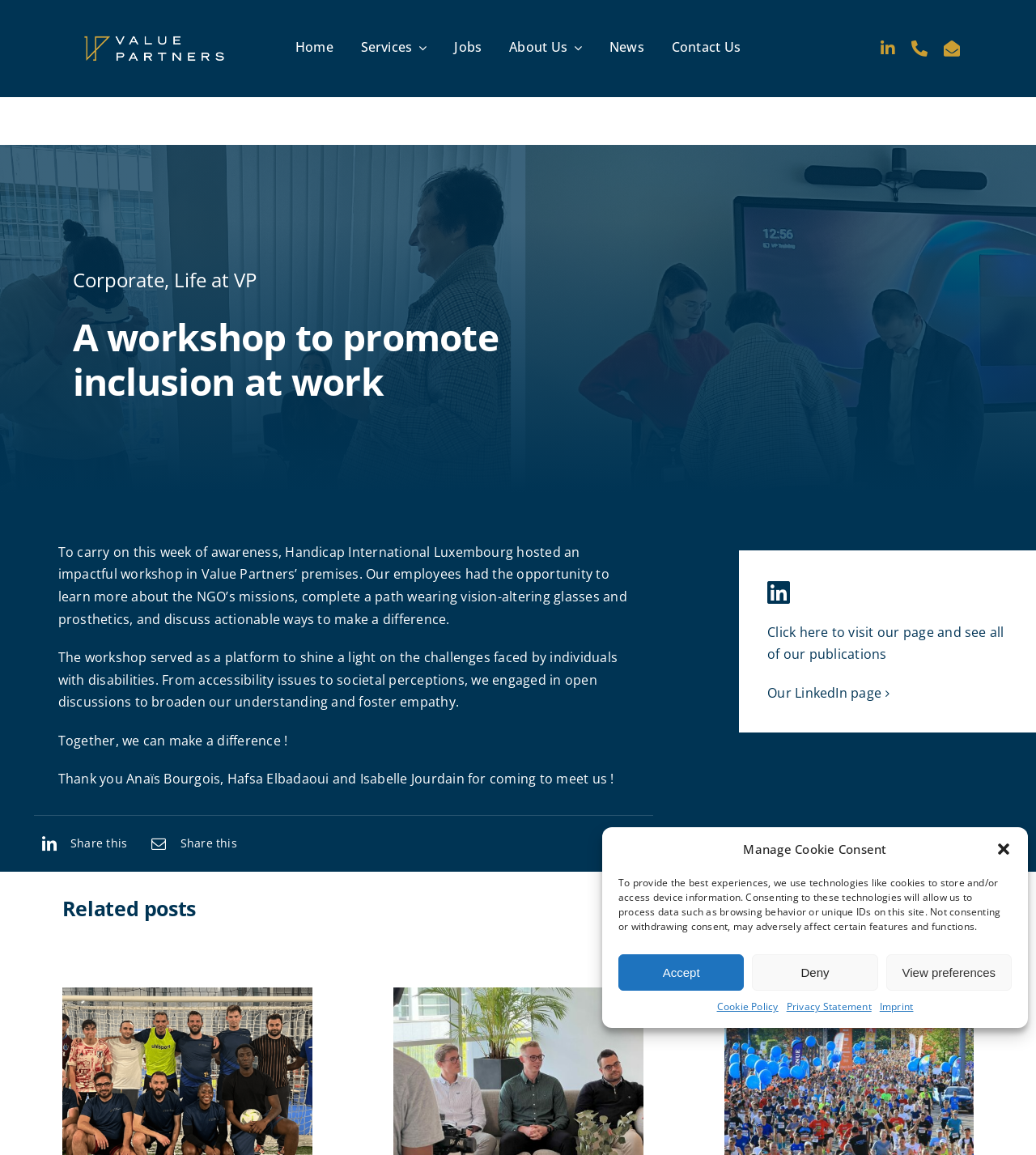Locate the bounding box coordinates of the clickable part needed for the task: "Visit the Corporate page".

[0.07, 0.23, 0.158, 0.253]